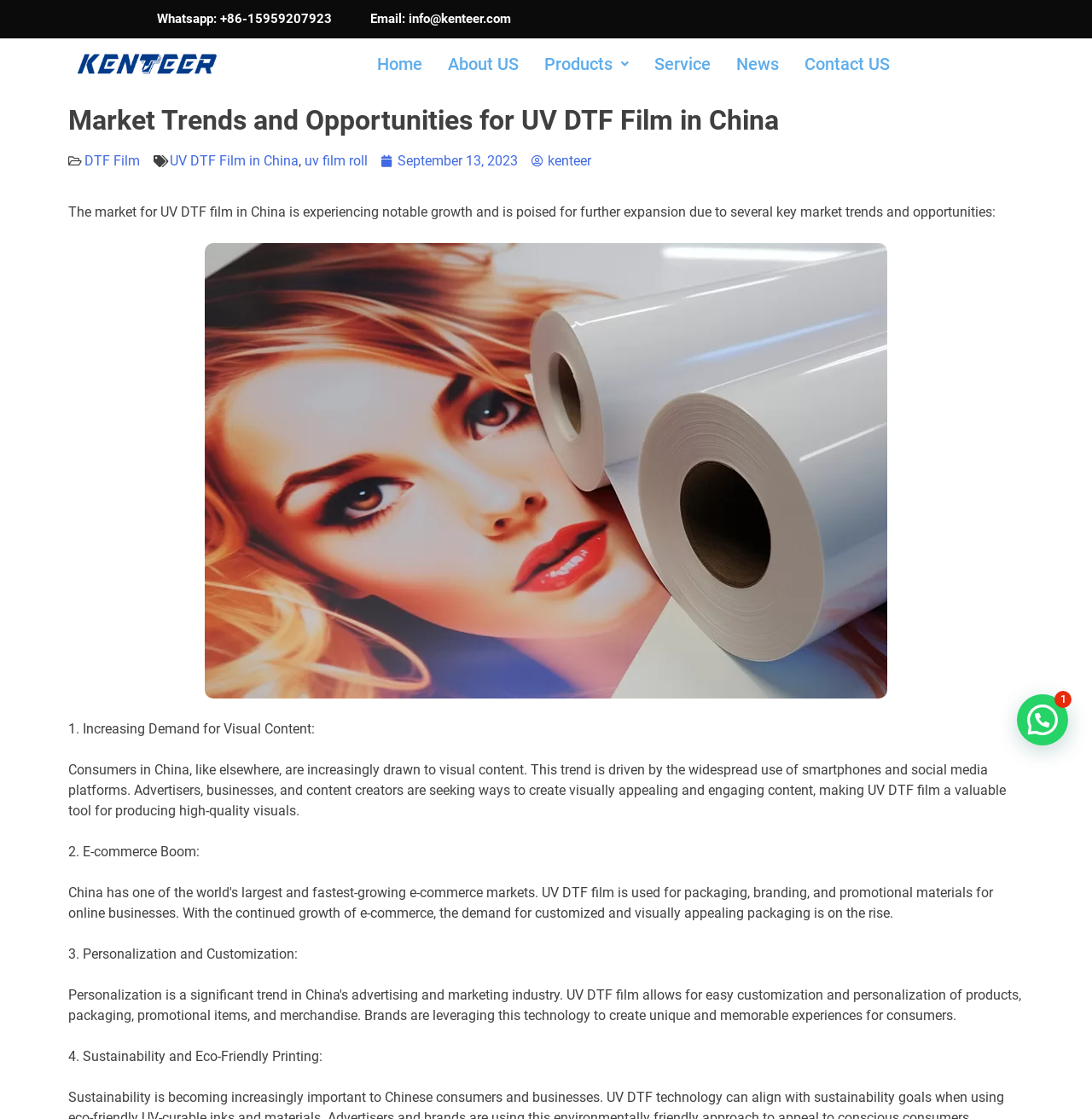Please locate the bounding box coordinates of the region I need to click to follow this instruction: "Contact us through Whatsapp".

[0.012, 0.011, 0.304, 0.023]